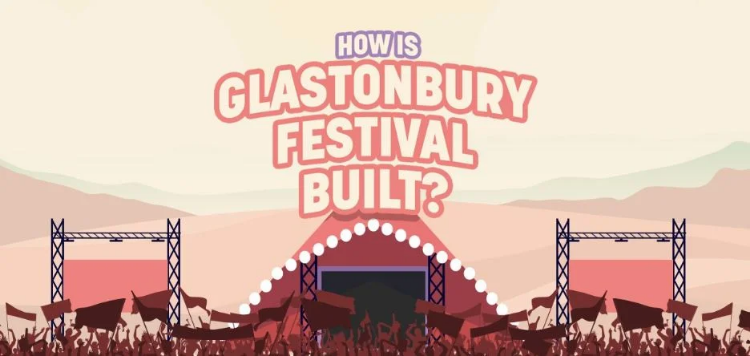Answer the question using only one word or a concise phrase: What is the atmosphere of the festival?

Lively